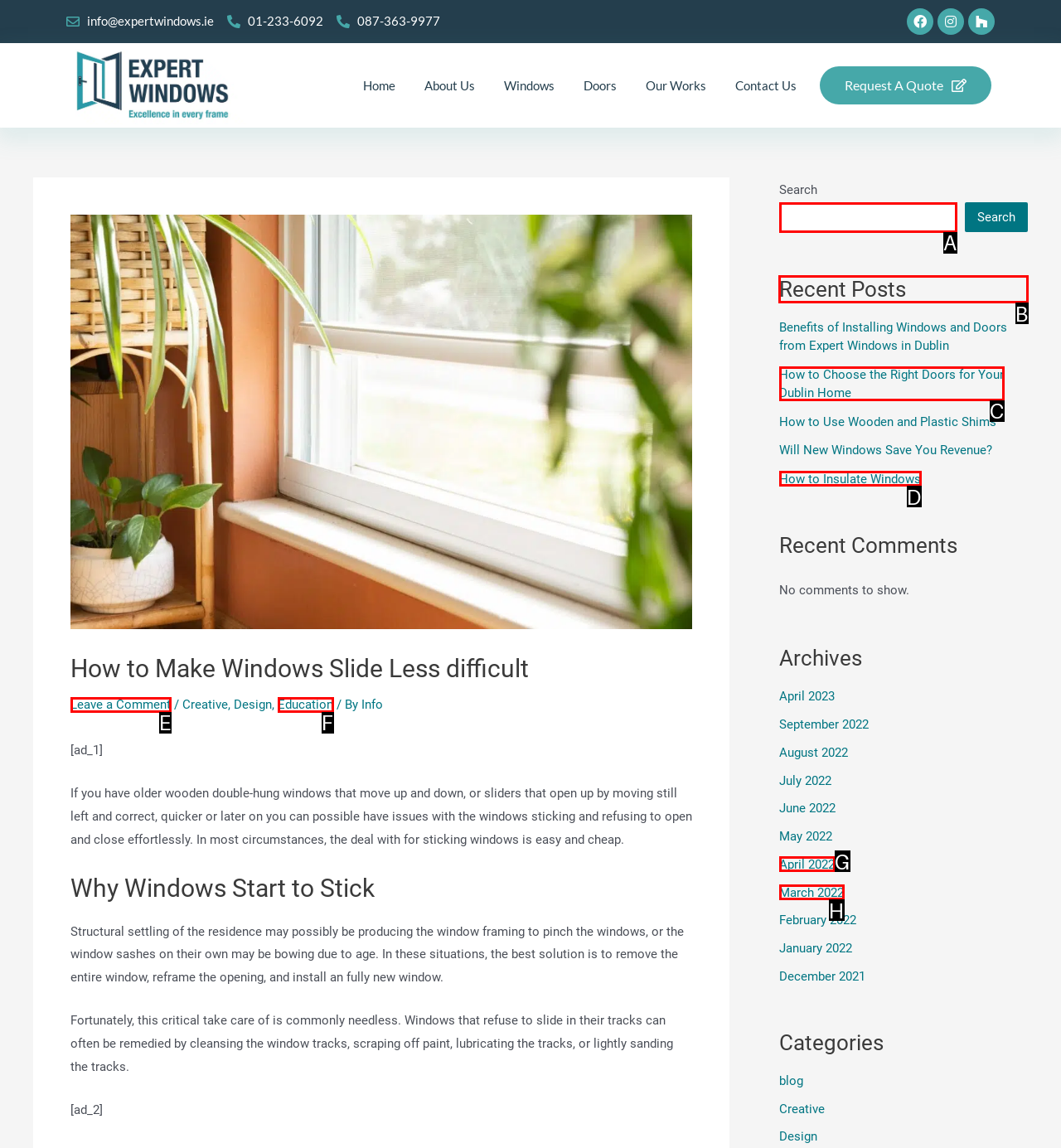Please indicate which HTML element should be clicked to fulfill the following task: Check the 'Recent Posts'. Provide the letter of the selected option.

B